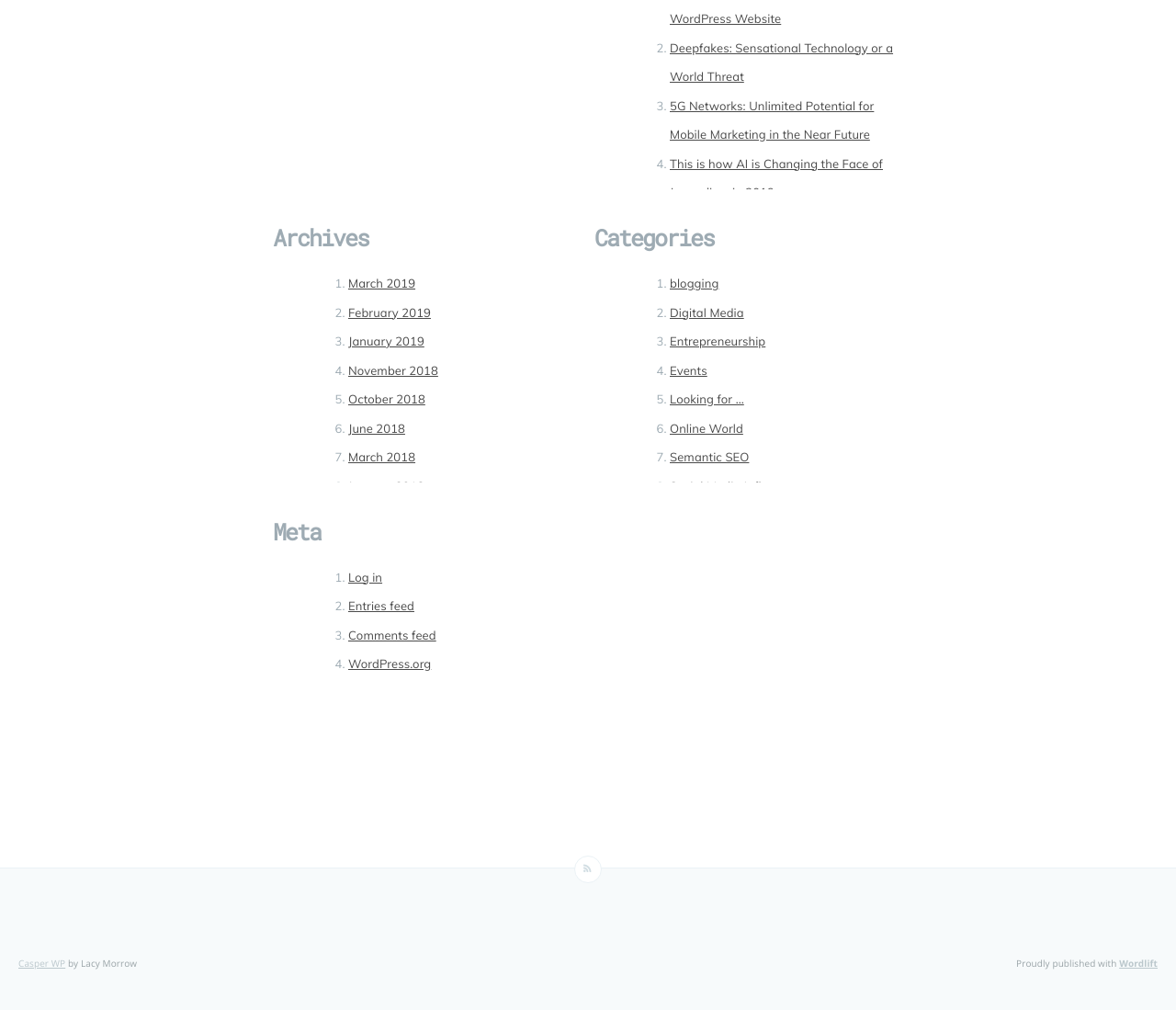Locate the bounding box coordinates of the clickable region necessary to complete the following instruction: "Click on 'Deepfakes: Sensational Technology or a World Threat'". Provide the coordinates in the format of four float numbers between 0 and 1, i.e., [left, top, right, bottom].

[0.57, 0.04, 0.759, 0.084]